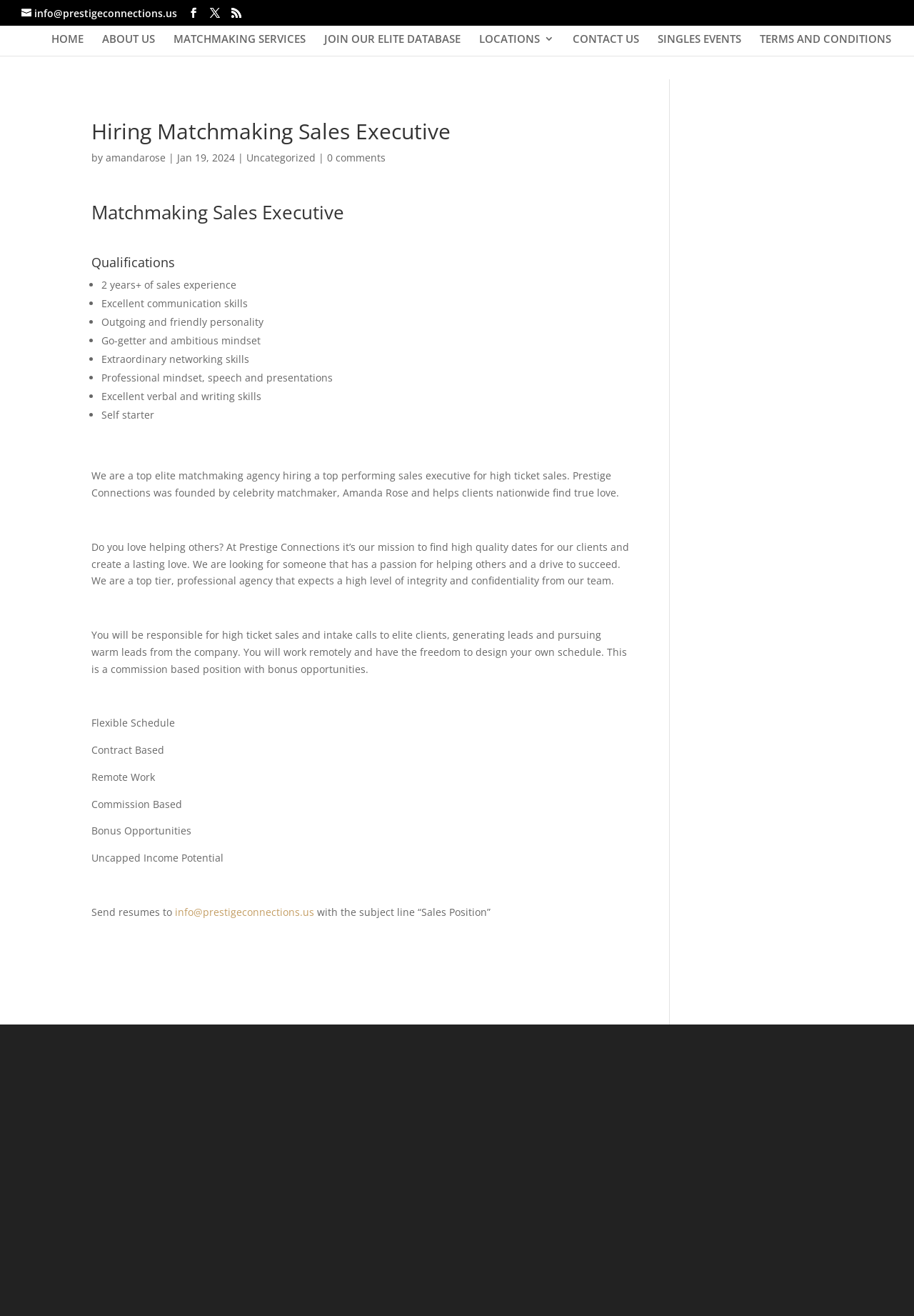Given the element description "explain humanities" in the screenshot, predict the bounding box coordinates of that UI element.

None